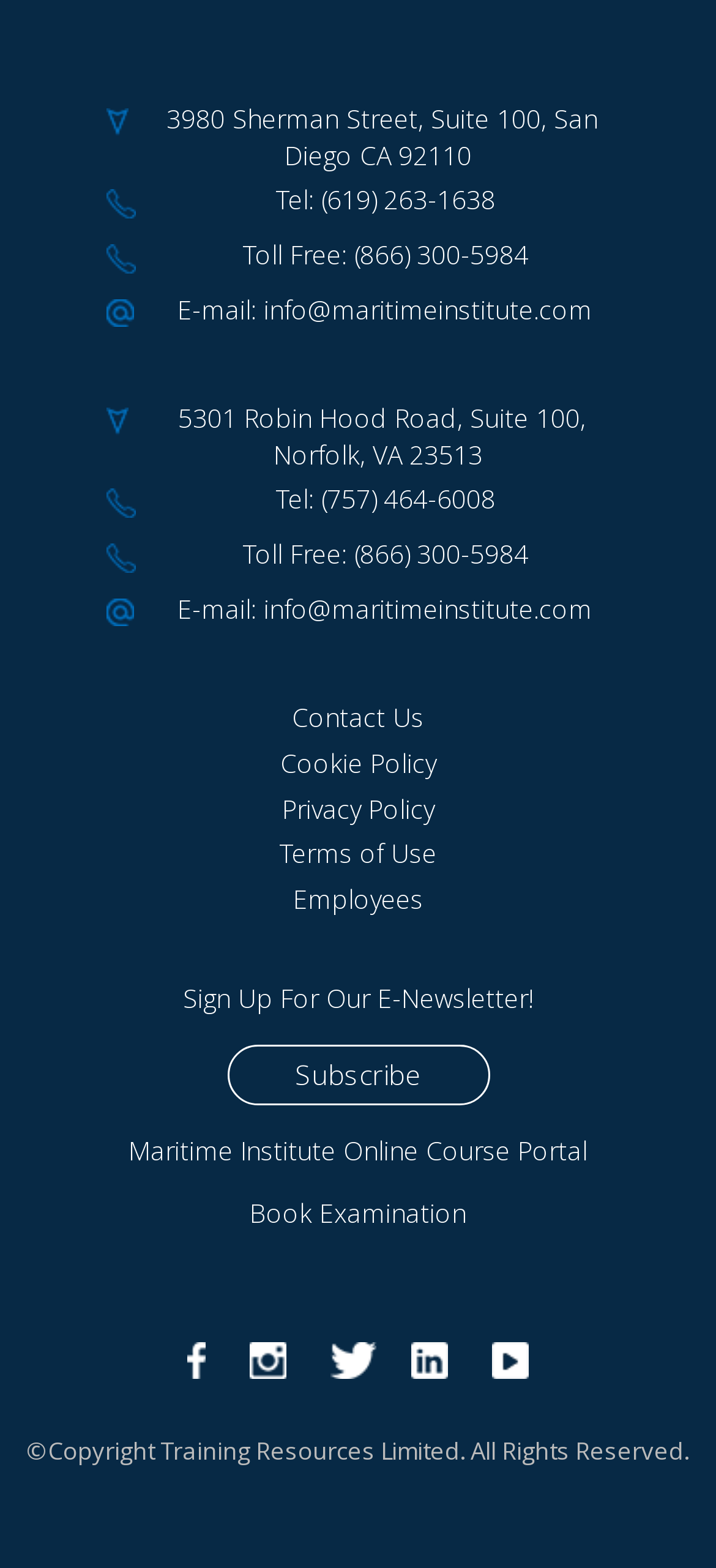Provide a short, one-word or phrase answer to the question below:
What is the email address to contact?

info@maritimeinstitute.com